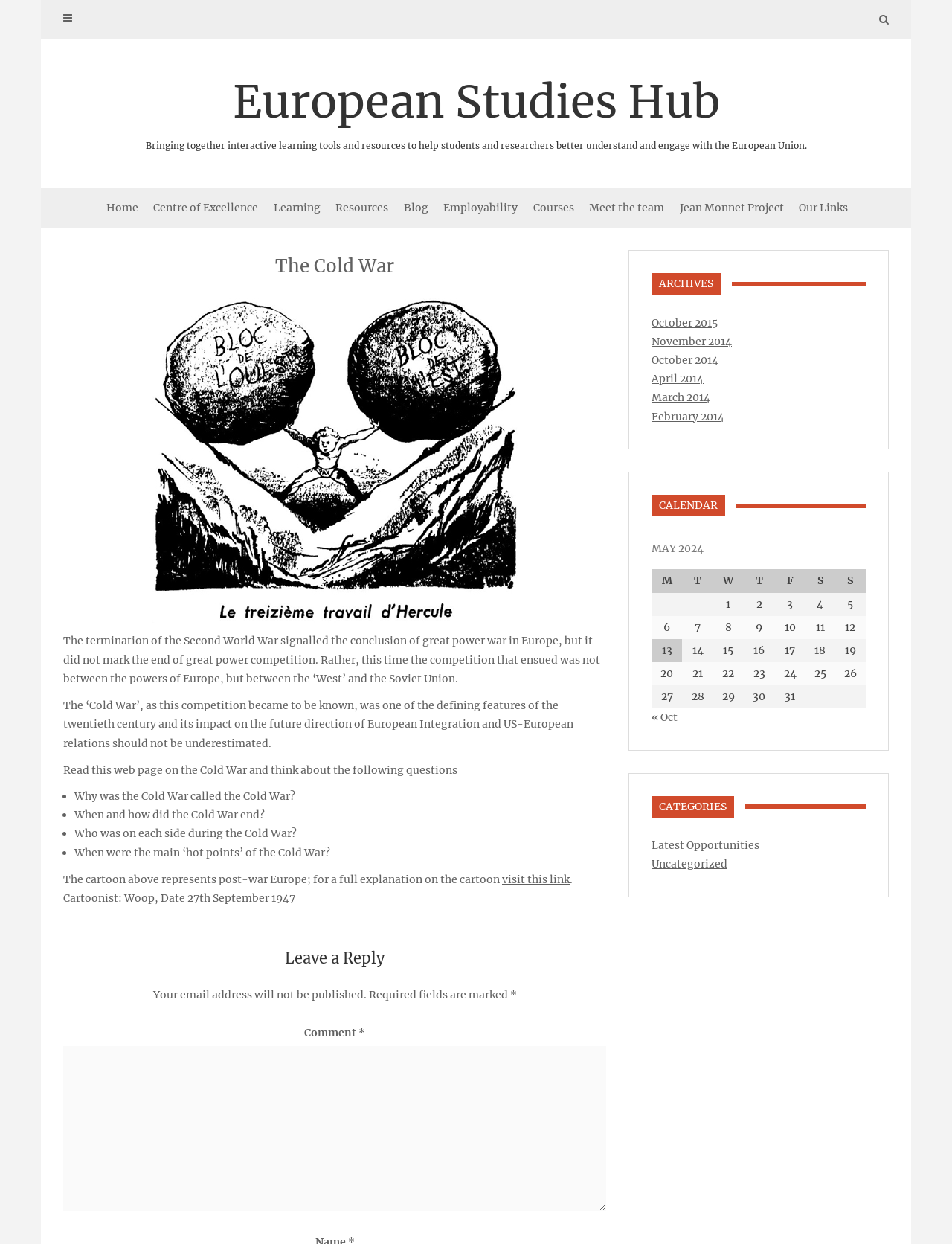Could you provide the bounding box coordinates for the portion of the screen to click to complete this instruction: "View the archives for October 2015"?

[0.684, 0.254, 0.754, 0.265]